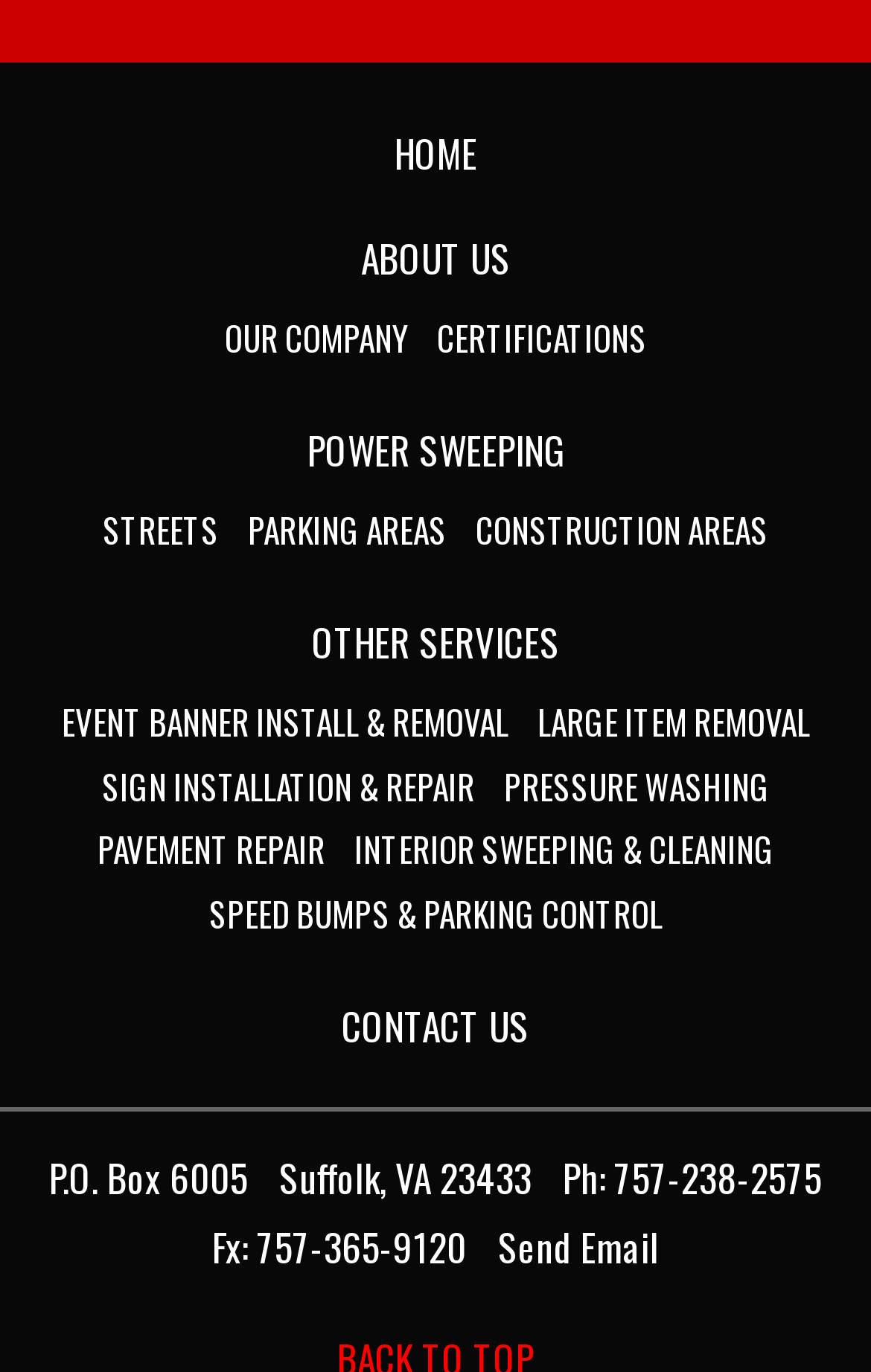From the webpage screenshot, predict the bounding box coordinates (top-left x, top-left y, bottom-right x, bottom-right y) for the UI element described here: Basis International School Bangkok

None